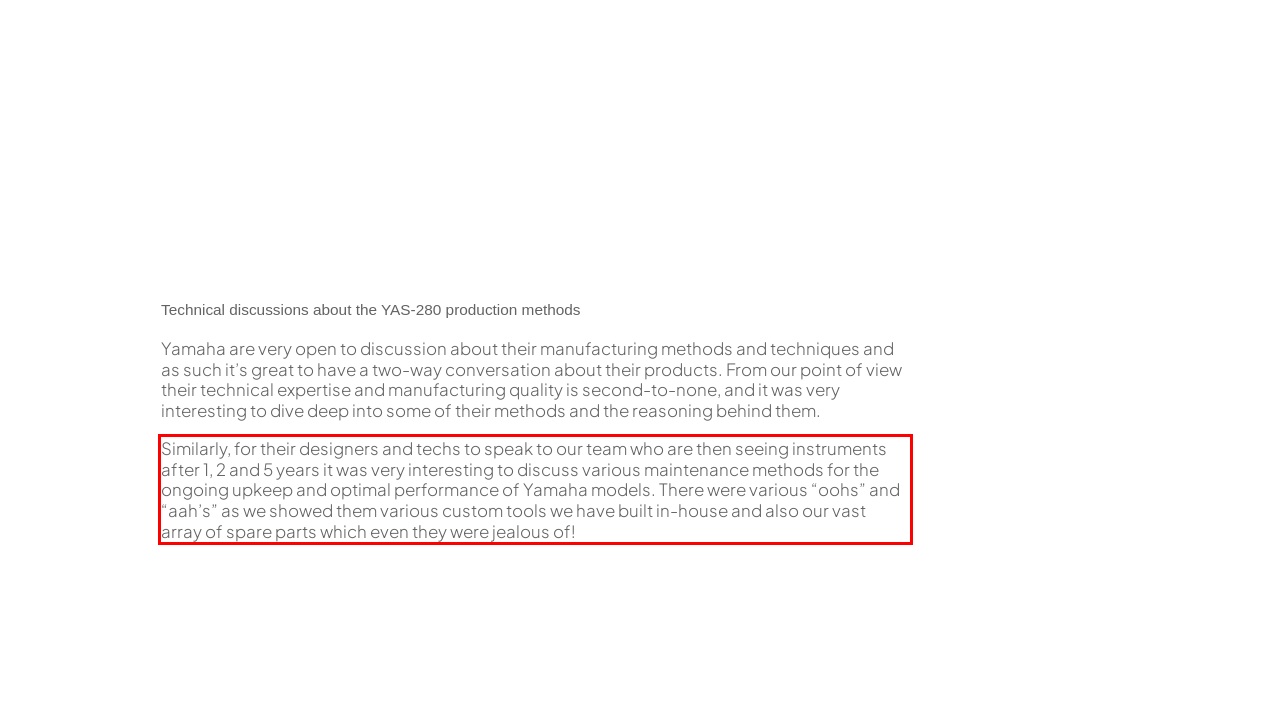Perform OCR on the text inside the red-bordered box in the provided screenshot and output the content.

Similarly, for their designers and techs to speak to our team who are then seeing instruments after 1, 2 and 5 years it was very interesting to discuss various maintenance methods for the ongoing upkeep and optimal performance of Yamaha models. There were various “oohs” and “aah’s” as we showed them various custom tools we have built in-house and also our vast array of spare parts which even they were jealous of!